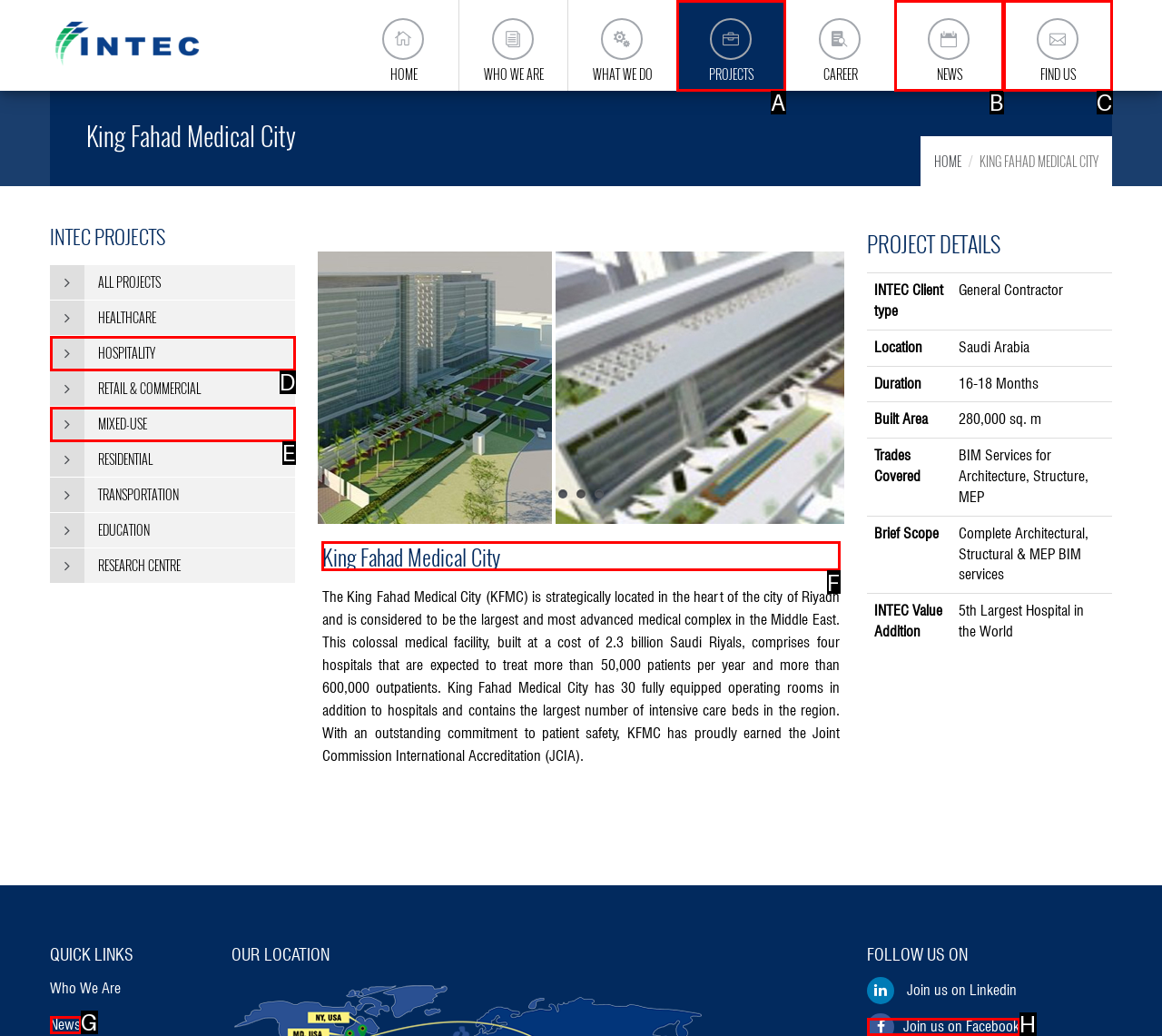Identify the letter of the UI element needed to carry out the task: Read about King Fahad Medical City
Reply with the letter of the chosen option.

F